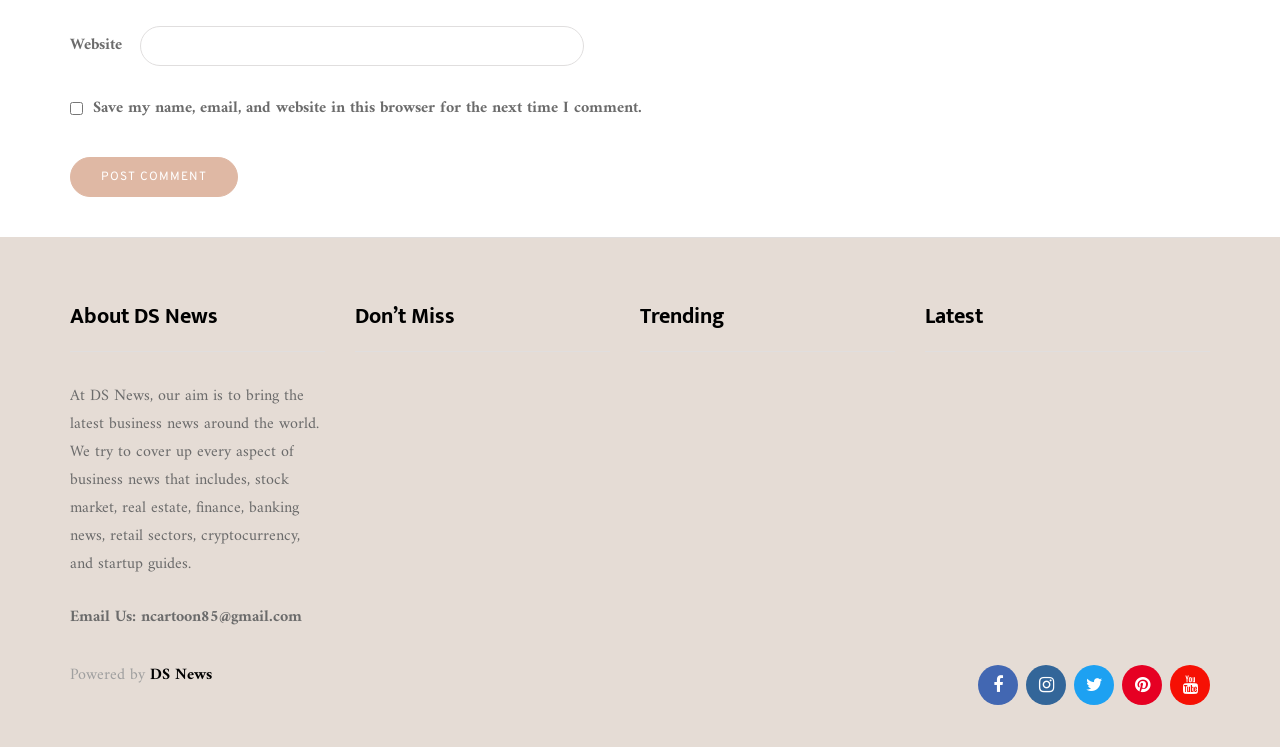What is the name of the website?
Answer the question with a detailed explanation, including all necessary information.

The website's name is 'DS News', as indicated by the 'Powered by DS News' text at the bottom of the page.